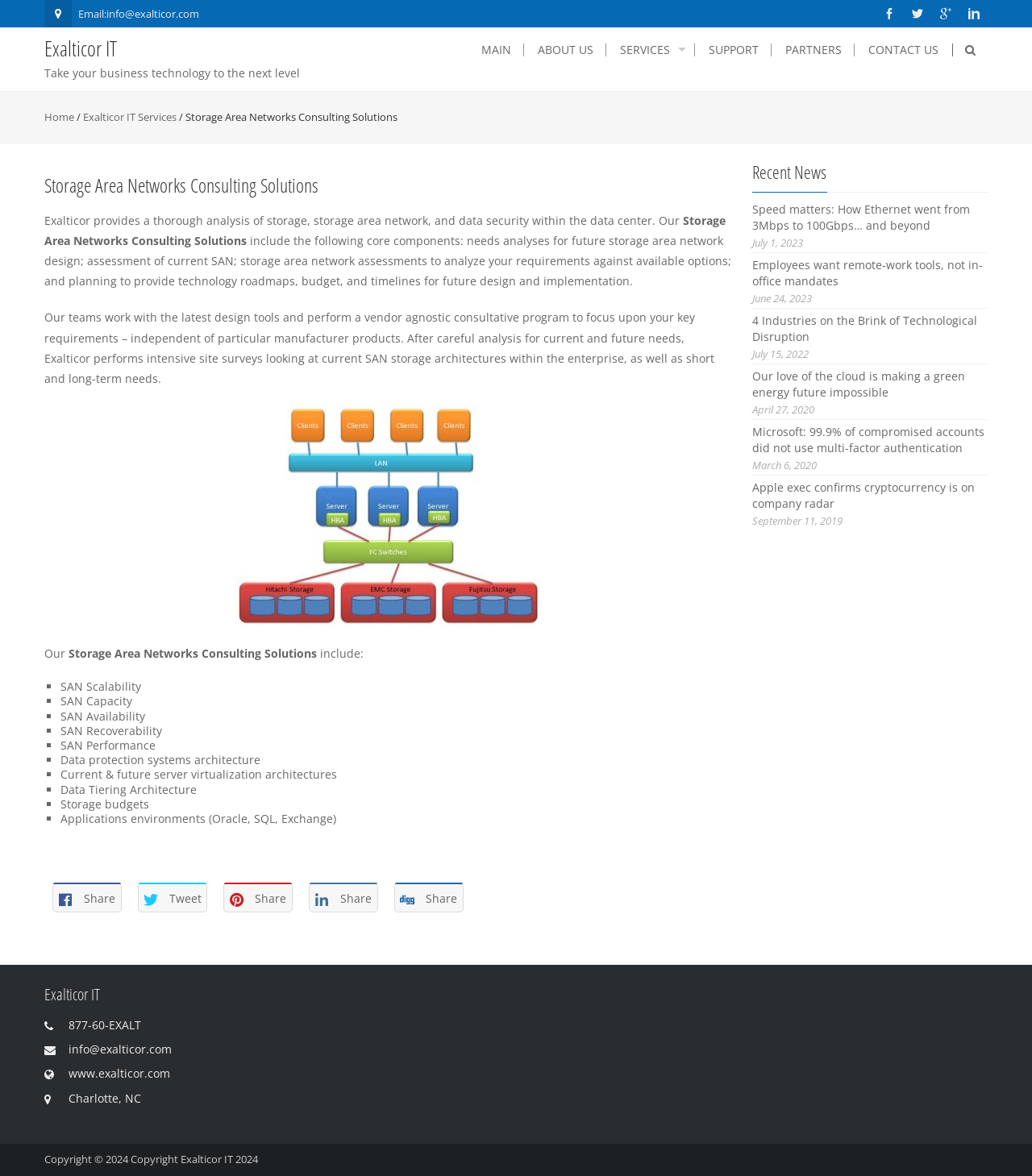What is the location of Exalticor IT?
Refer to the screenshot and answer in one word or phrase.

Charlotte, NC